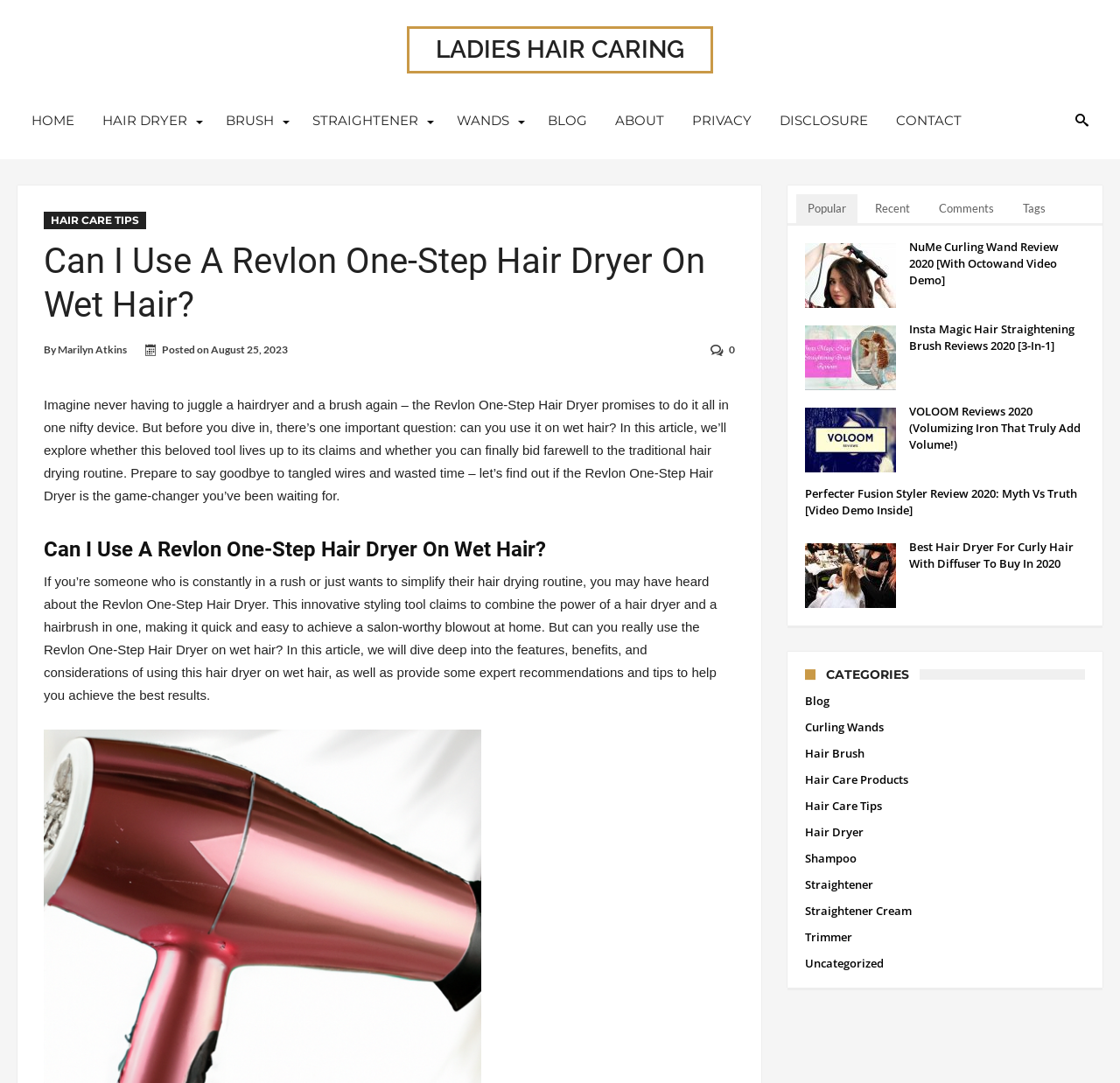Identify the bounding box coordinates necessary to click and complete the given instruction: "Explore the 'HAIR CARE TIPS' link".

[0.039, 0.195, 0.13, 0.212]